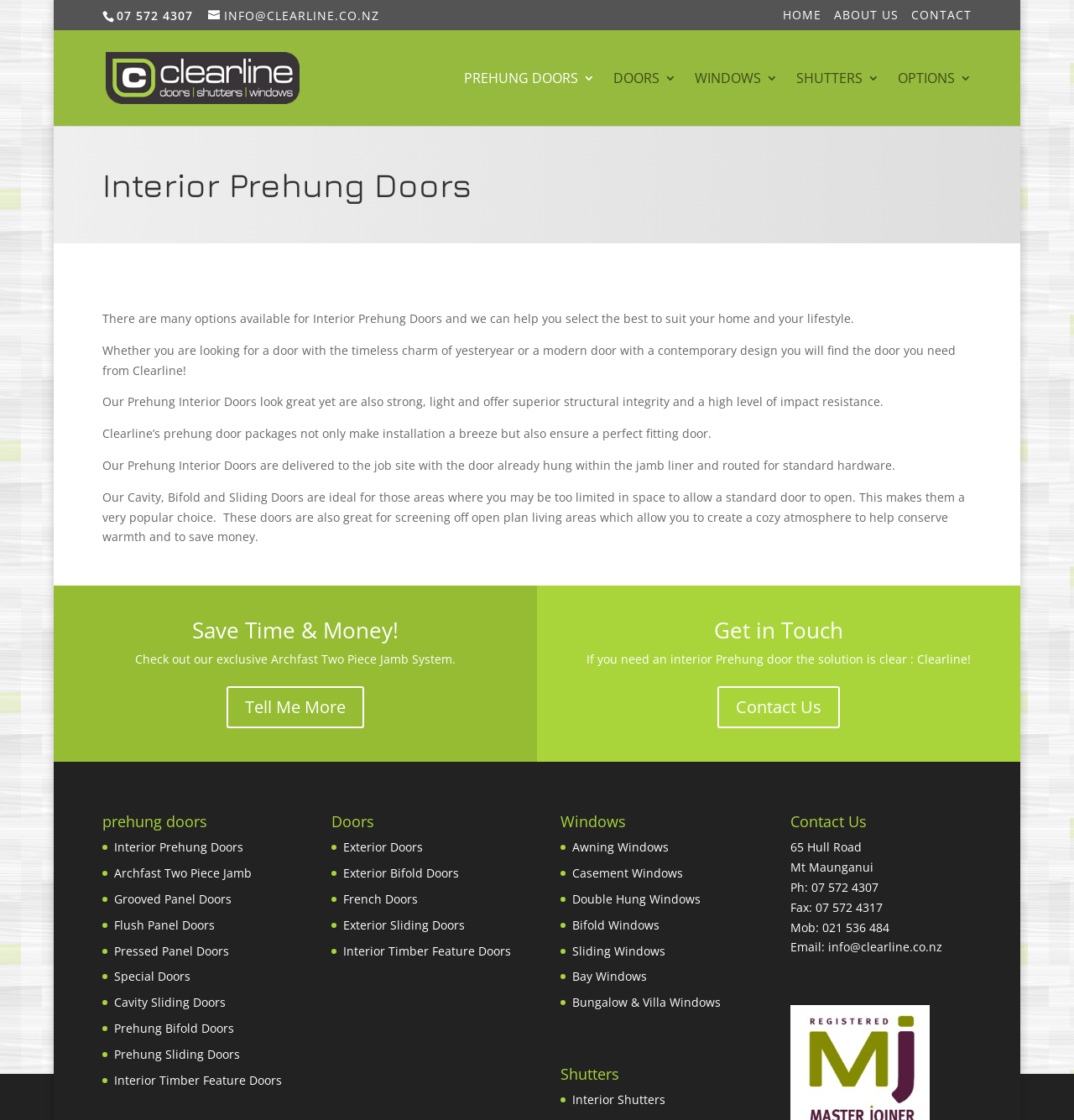Give a concise answer using one word or a phrase to the following question:
What is the phone number of Clearline Doors?

07 572 4307